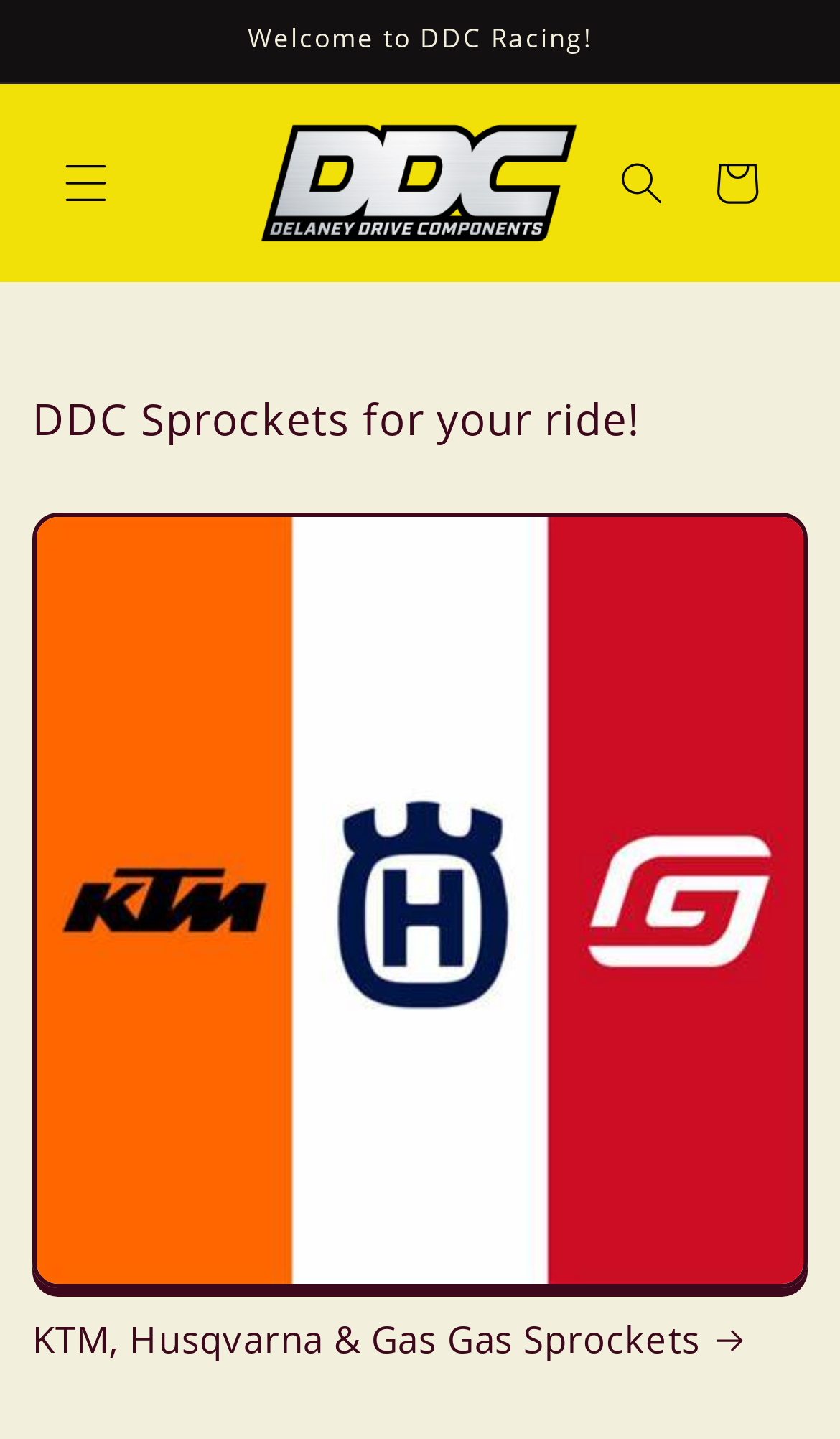What is the main product of DDC Racing?
Using the information from the image, answer the question thoroughly.

The heading 'DDC Sprockets for your ride!' and the section 'KTM, Husqvarna & Gas Gas Sprockets' suggest that the main product of DDC Racing is sprockets for motorcycles.